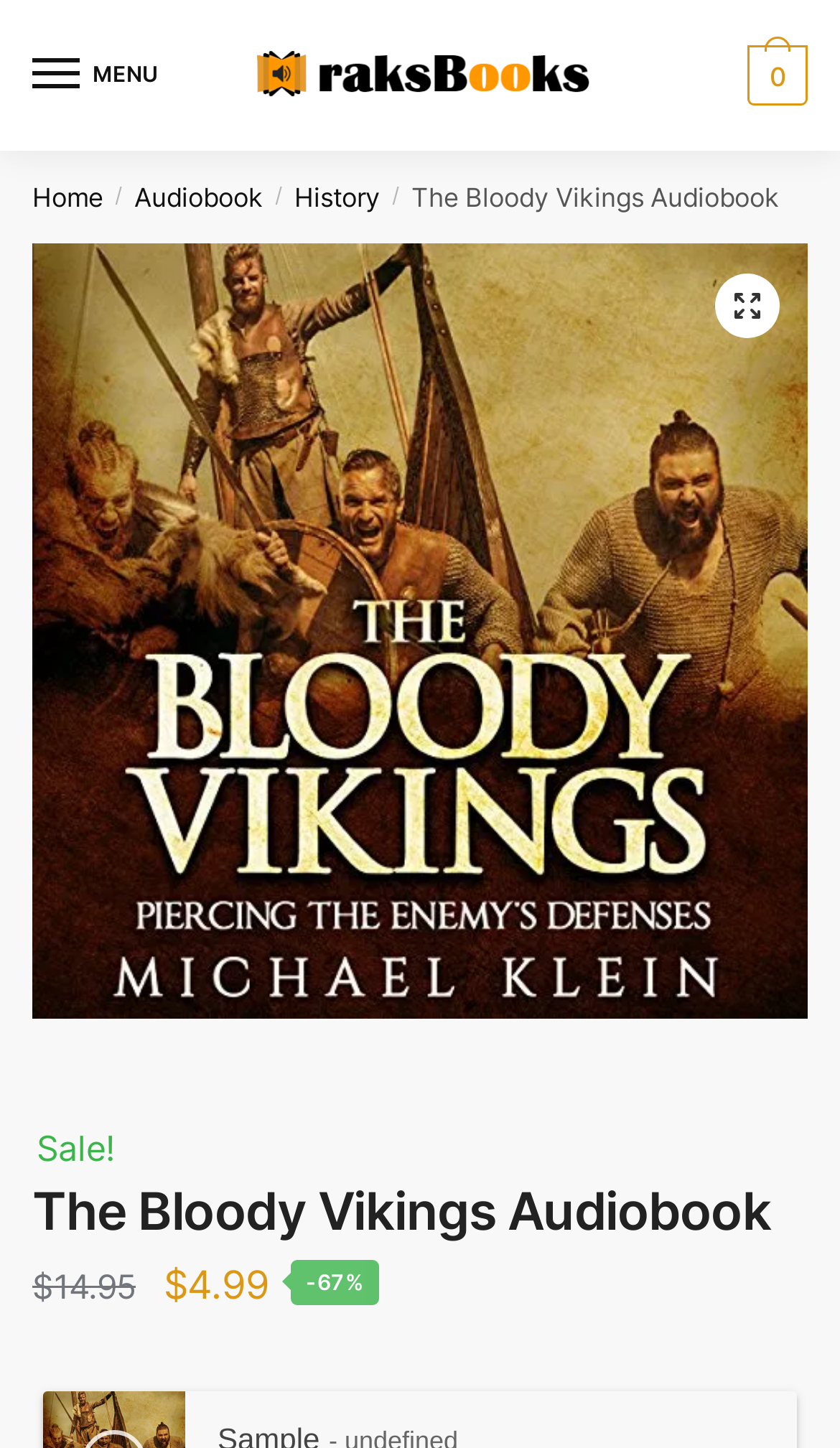Please identify the coordinates of the bounding box for the clickable region that will accomplish this instruction: "Search for audiobooks".

[0.851, 0.188, 0.928, 0.233]